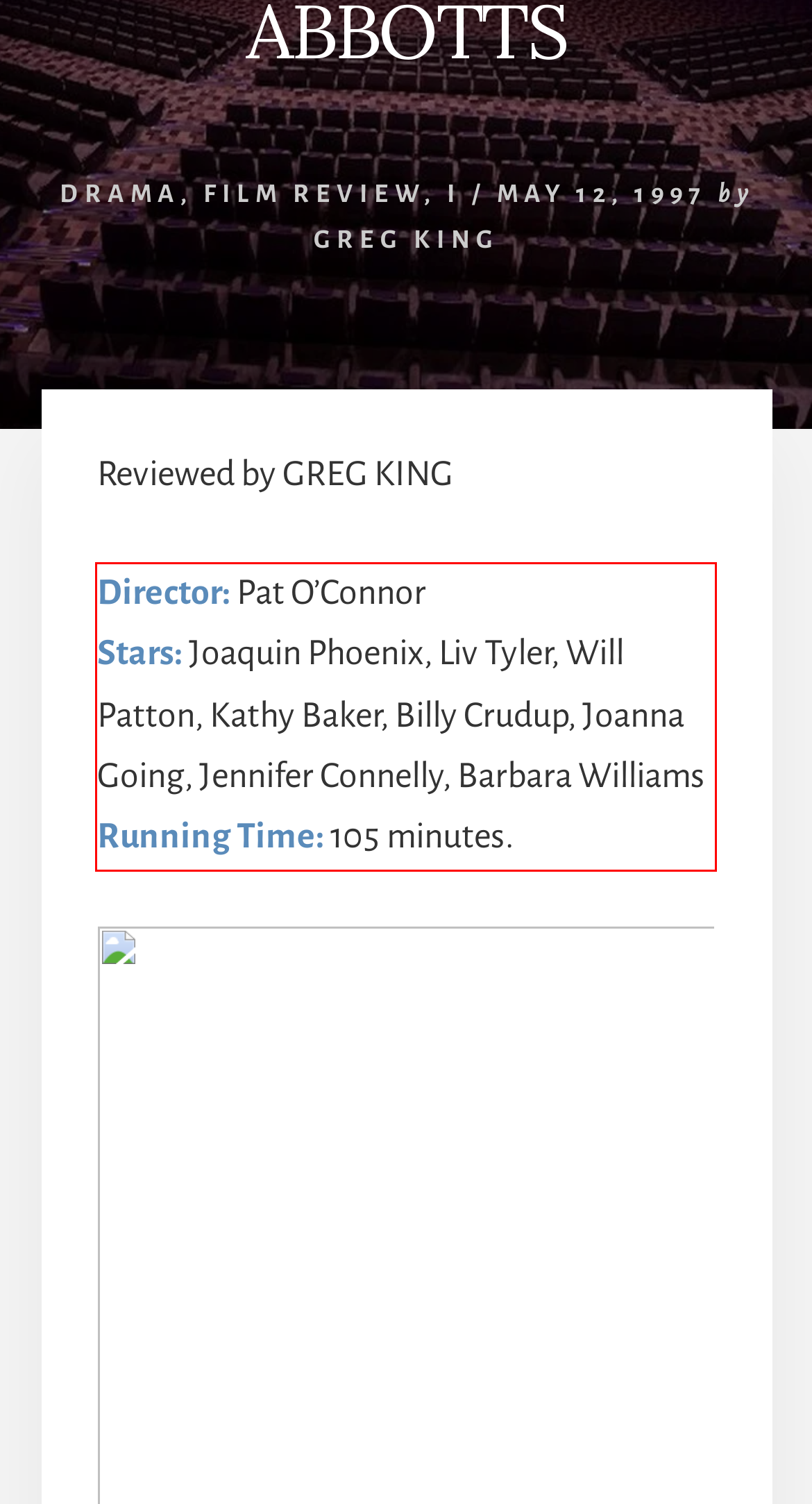Using the provided screenshot of a webpage, recognize the text inside the red rectangle bounding box by performing OCR.

Director: Pat O’Connor Stars: Joaquin Phoenix, Liv Tyler, Will Patton, Kathy Baker, Billy Crudup, Joanna Going, Jennifer Connelly, Barbara Williams Running Time: 105 minutes.